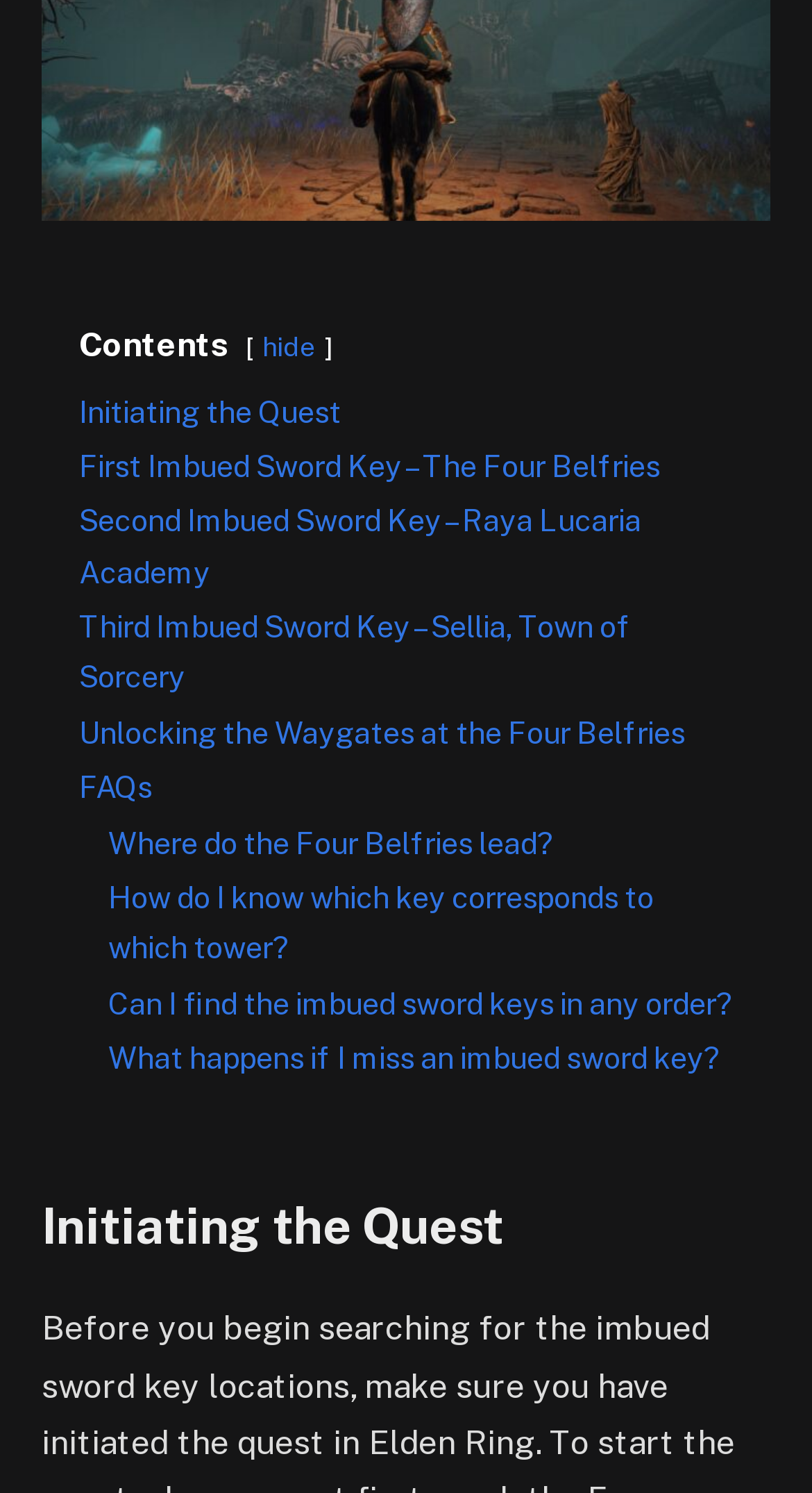Please provide a one-word or phrase answer to the question: 
Are there FAQs on the webpage?

Yes